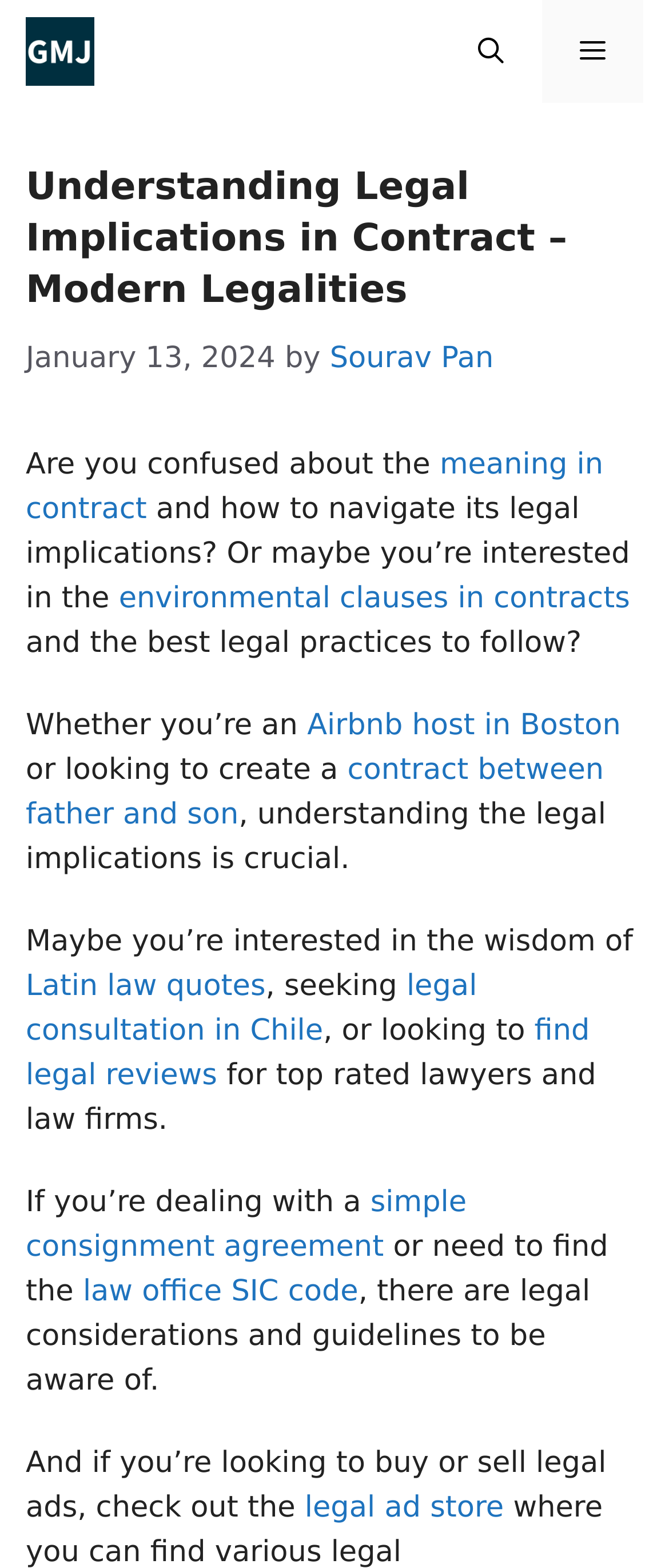Analyze and describe the webpage in a detailed narrative.

The webpage is about understanding legal implications in contracts, specifically focusing on Modern Legalities and GetMicrobiologyJobs. At the top, there is a banner with a site logo and a navigation menu on the right side, which includes a mobile toggle, a search bar, and a menu button. 

Below the banner, there is a header section with a title "Understanding Legal Implications in Contract – Modern Legalities" and a timestamp "January 13, 2024". The author's name, "Sourav Pan", is also mentioned. 

The main content of the webpage is divided into several paragraphs. The first paragraph starts with a question about the meaning of legal implications in contracts and how to navigate them. It then provides links to related topics, such as environmental clauses in contracts. 

The following paragraphs discuss the importance of understanding legal implications in various scenarios, such as being an Airbnb host or creating a contract between family members. There are also links to Latin law quotes, legal consultation in Chile, and finding legal reviews. 

Towards the bottom of the page, there are more links to specific legal topics, including simple consignment agreements and law office SIC codes. The final sentence emphasizes the importance of being aware of legal considerations and guidelines. 

Lastly, there is a mention of a legal ad store, with a link to explore further. Overall, the webpage provides an overview of legal implications in contracts and offers resources for those seeking more information on related topics.